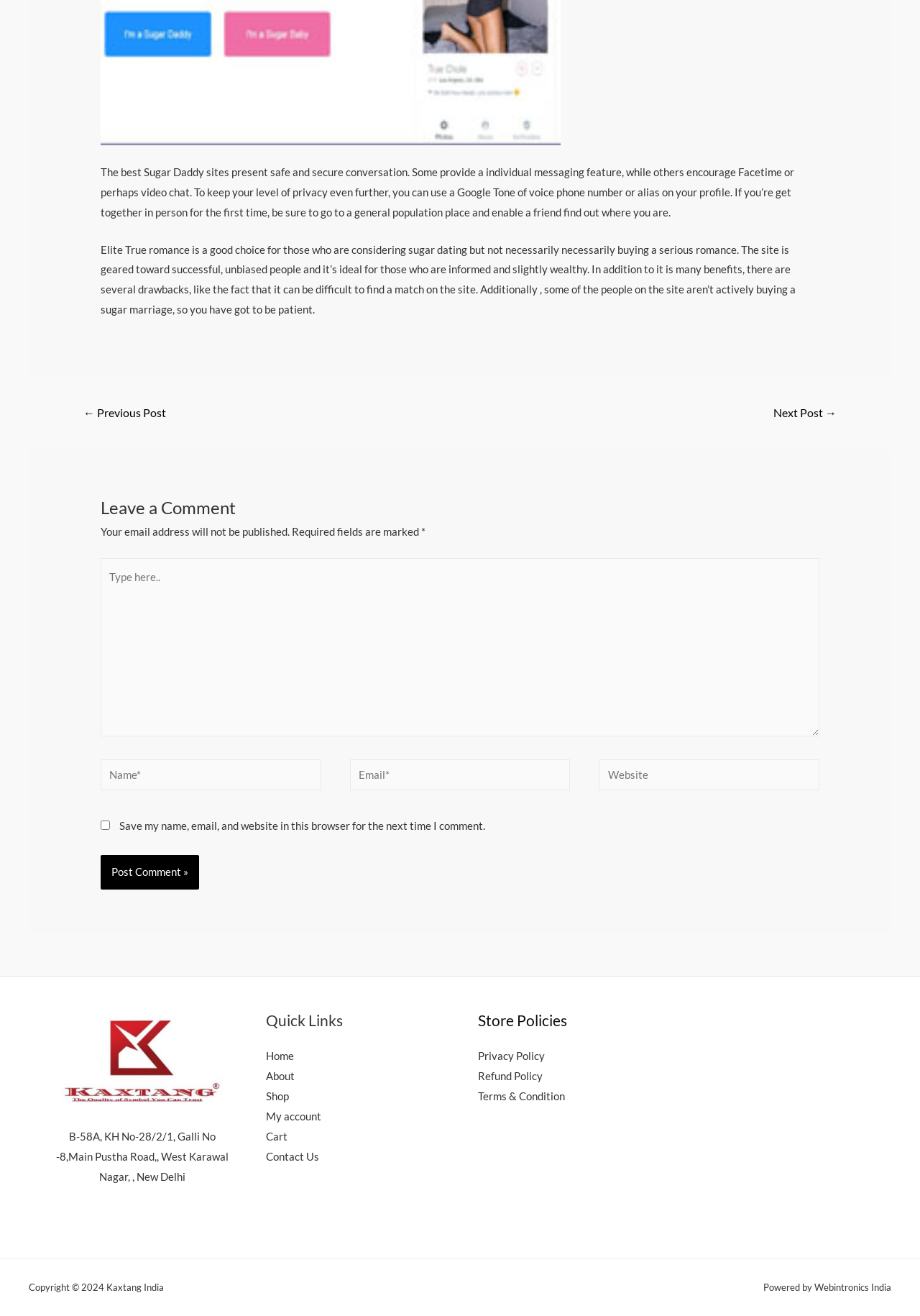Can you find the bounding box coordinates of the area I should click to execute the following instruction: "Click the 'Next Post →' link"?

[0.822, 0.304, 0.928, 0.325]